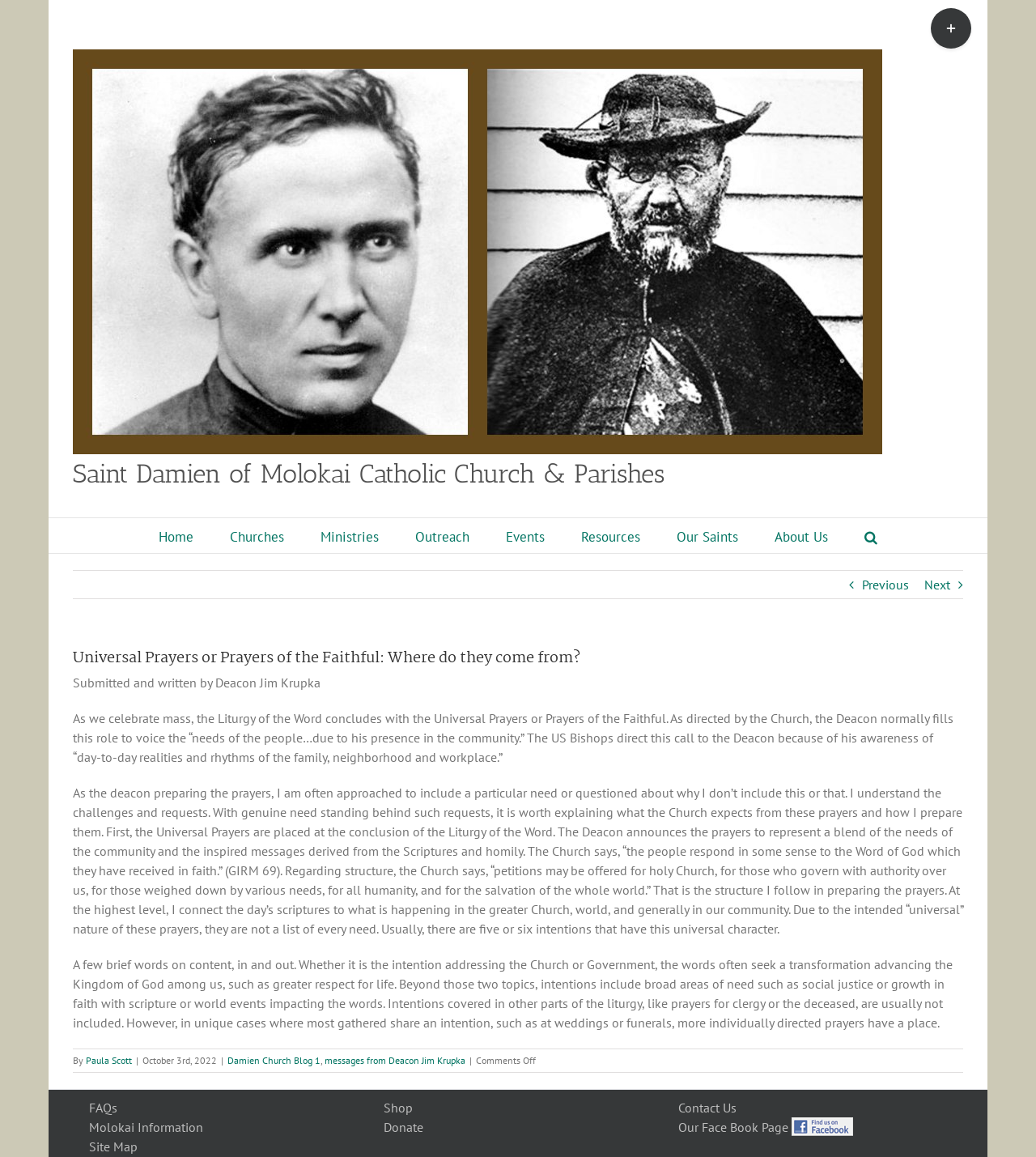Convey a detailed summary of the webpage, mentioning all key elements.

This webpage is about the Universal Prayers or Prayers of the Faithful in the Catholic Church, specifically discussing their origin and purpose. At the top left corner, there is a logo of Saint Damien of Molokai Church & Parish, accompanied by a heading with the church's name. Below the logo, there is a navigation menu with links to various sections of the website, including Home, Churches, Ministries, and more.

The main content of the webpage is an article that explains the role of the Deacon in preparing the Universal Prayers, which are a part of the Liturgy of the Word. The article is written by Deacon Jim Krupka and discusses the structure and content of these prayers, including how they are connected to the day's scriptures and the needs of the community.

The article is divided into several paragraphs, with headings and static text that provide information on the prayers. There are also links to other articles and resources, such as the Damien Church Blog and messages from Deacon Jim Krupka.

At the bottom of the webpage, there are additional links to FAQs, Molokai Information, Site Map, Shop, Donate, Contact Us, and the church's Facebook page. There is also an image associated with the Facebook page link. On the top right corner, there is a link to toggle the sliding bar area, and at the bottom right corner, there is a link to go to the top of the page.